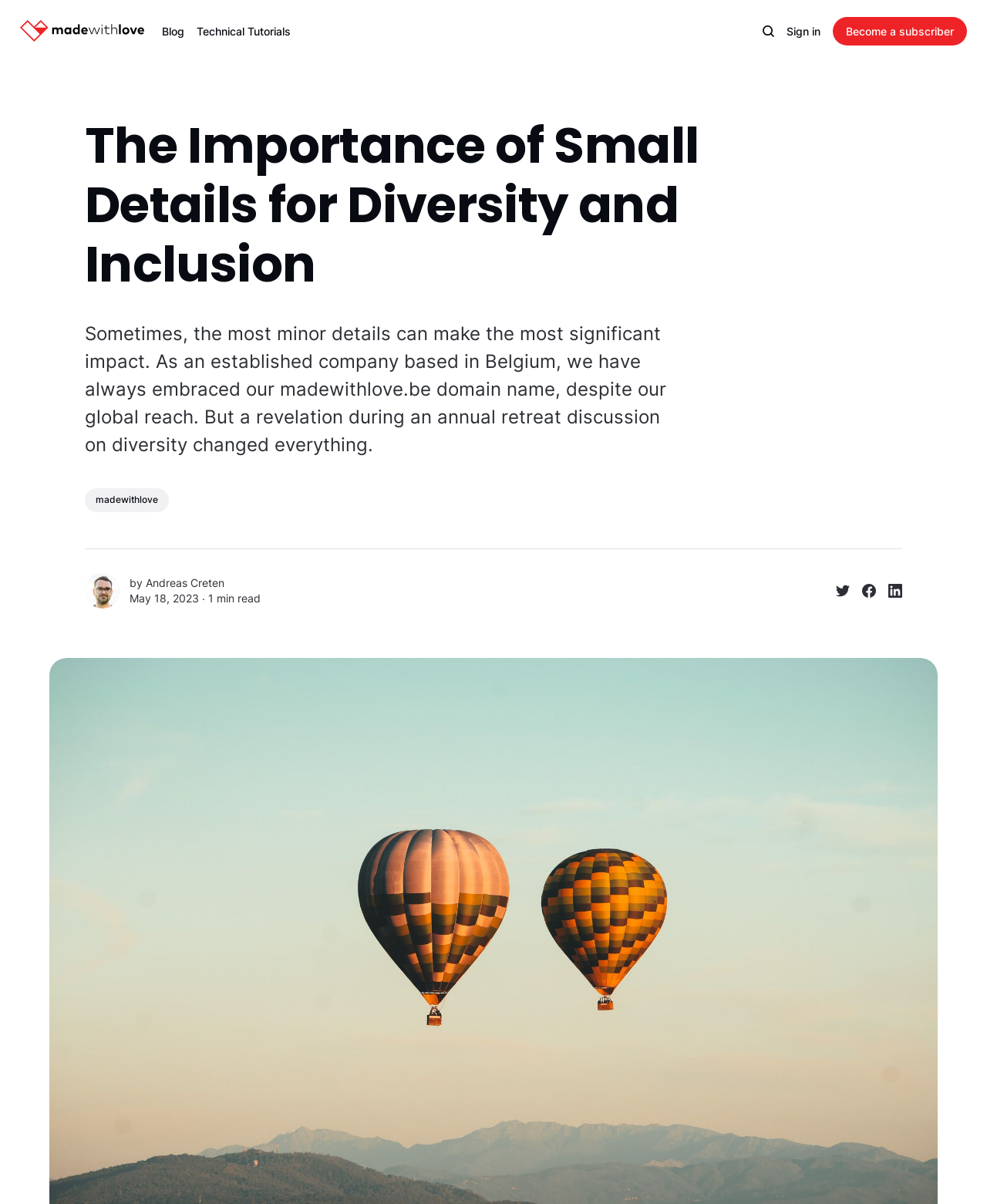What social media platforms can the article be shared on?
Using the image as a reference, answer the question with a short word or phrase.

Twitter, Facebook, Linkedin